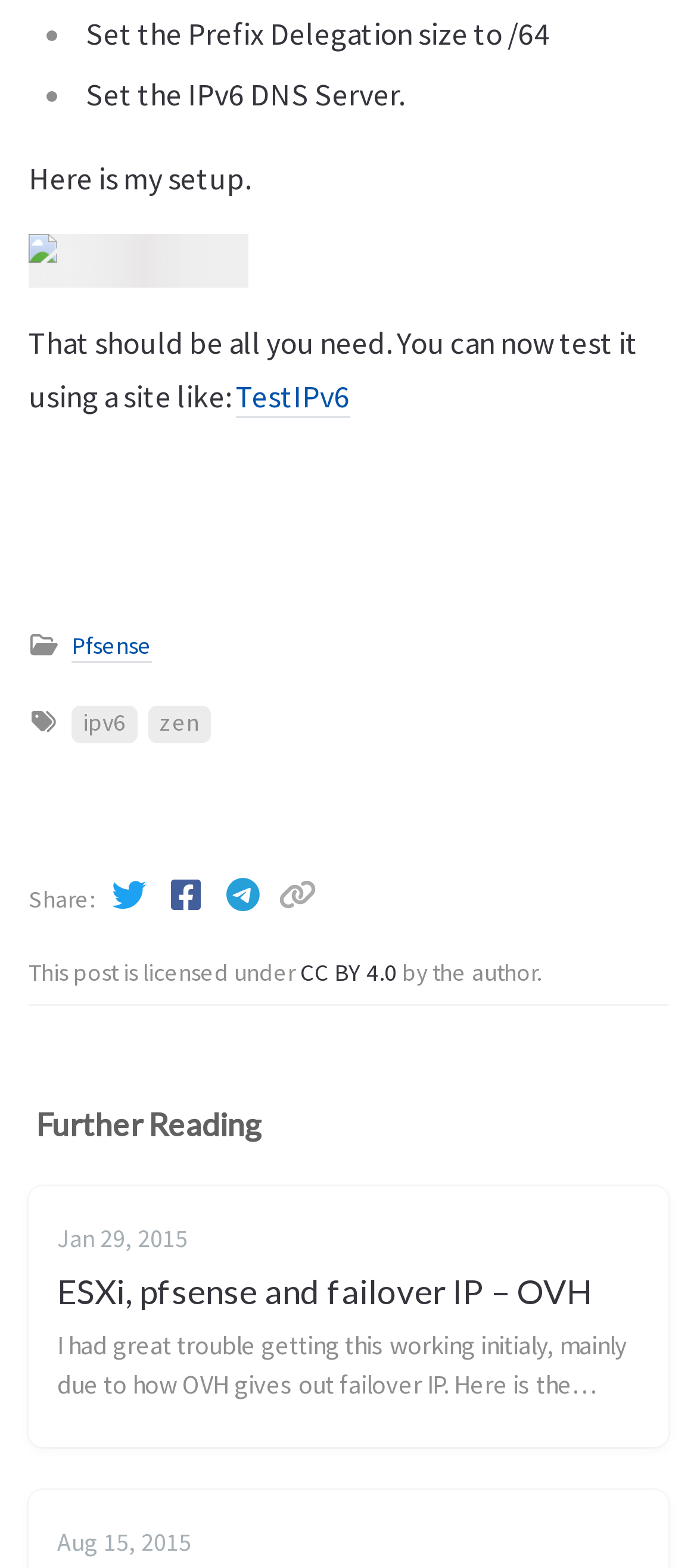Find the bounding box coordinates of the area that needs to be clicked in order to achieve the following instruction: "Visit 'TestIPv6'". The coordinates should be specified as four float numbers between 0 and 1, i.e., [left, top, right, bottom].

[0.338, 0.241, 0.503, 0.267]